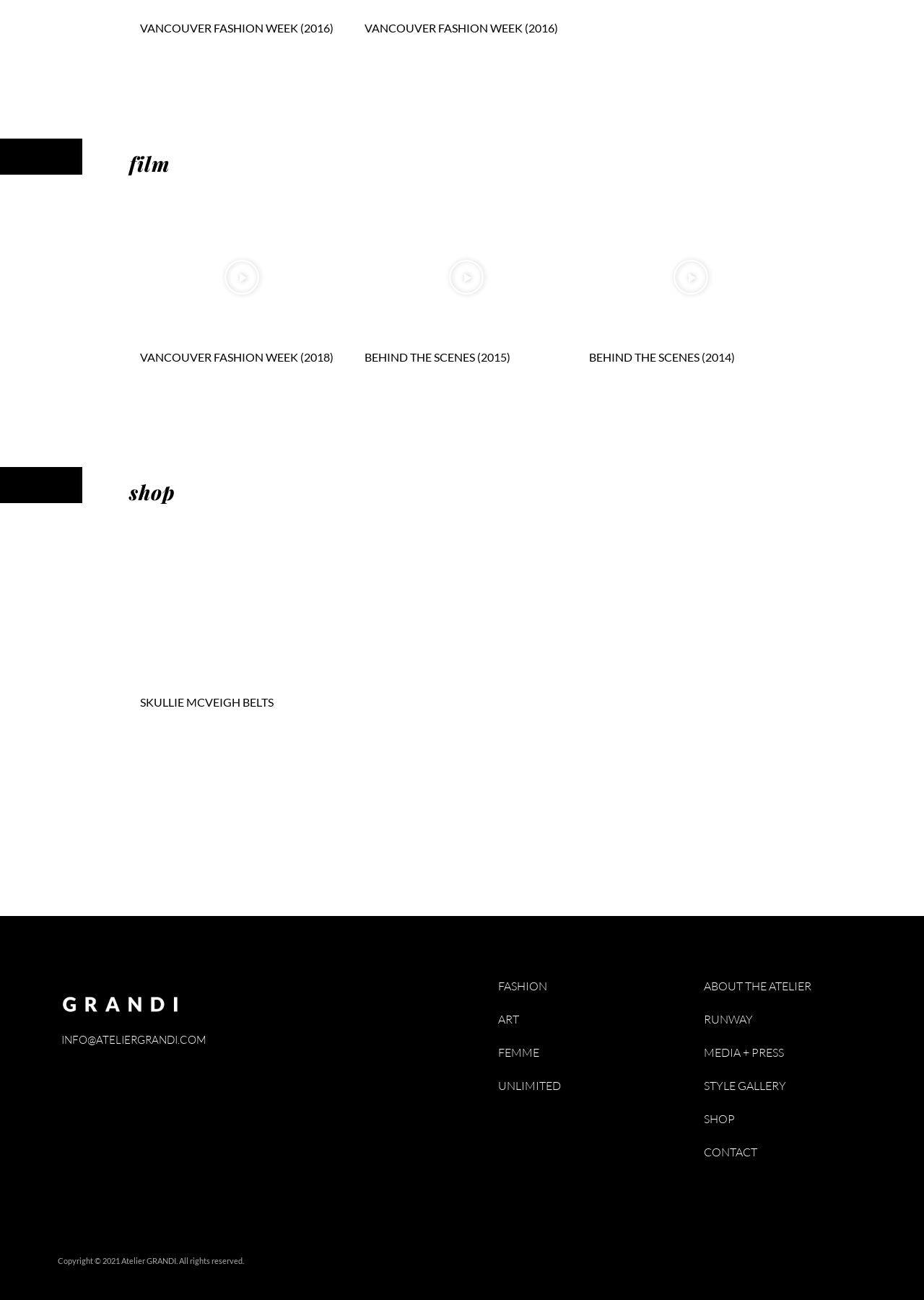Can you find the bounding box coordinates for the element that needs to be clicked to execute this instruction: "Explore the shop"? The coordinates should be given as four float numbers between 0 and 1, i.e., [left, top, right, bottom].

[0.14, 0.371, 0.869, 0.387]